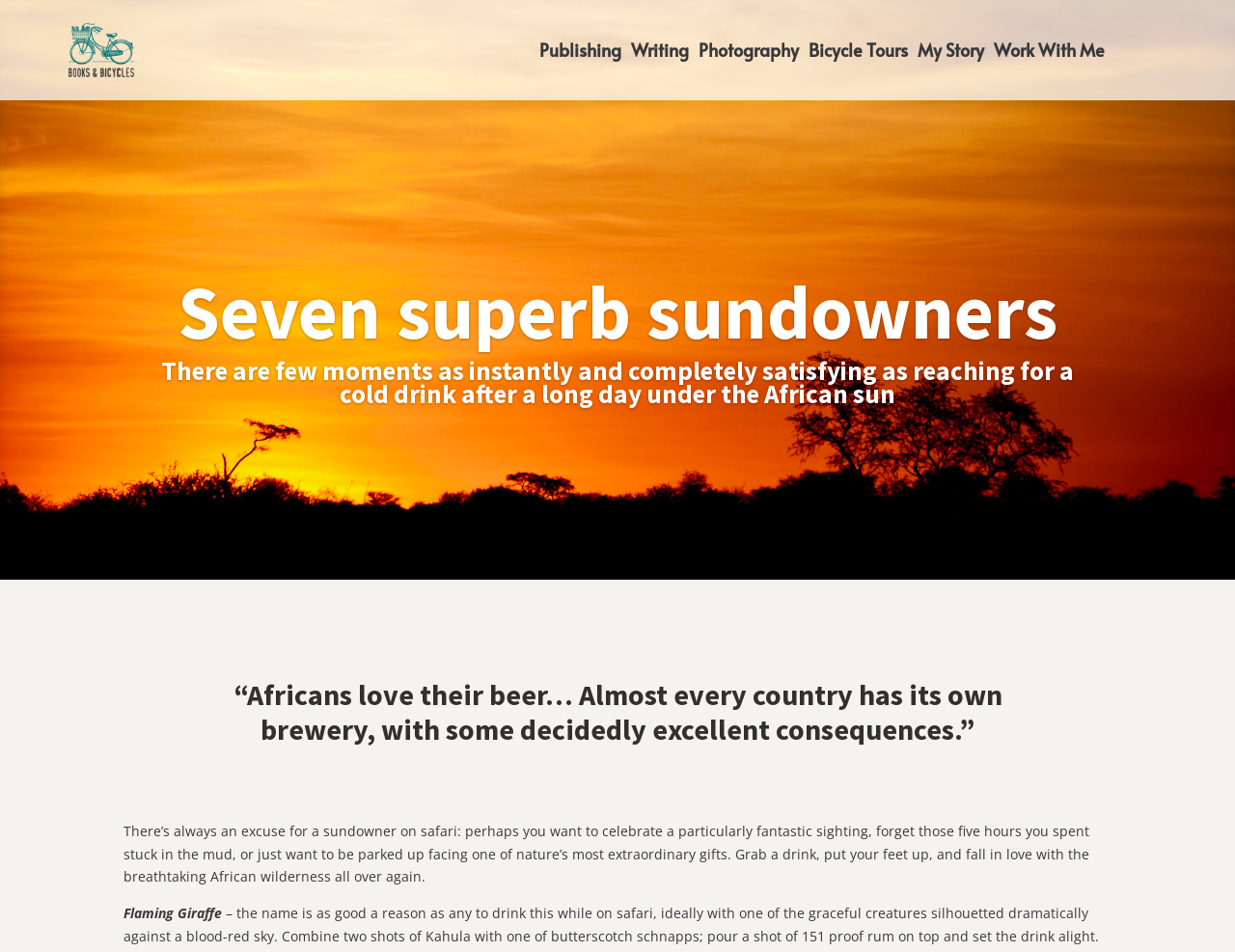Determine the bounding box coordinates for the UI element described. Format the coordinates as (top-left x, top-left y, bottom-right x, bottom-right y) and ensure all values are between 0 and 1. Element description: Photography

[0.566, 0.046, 0.647, 0.105]